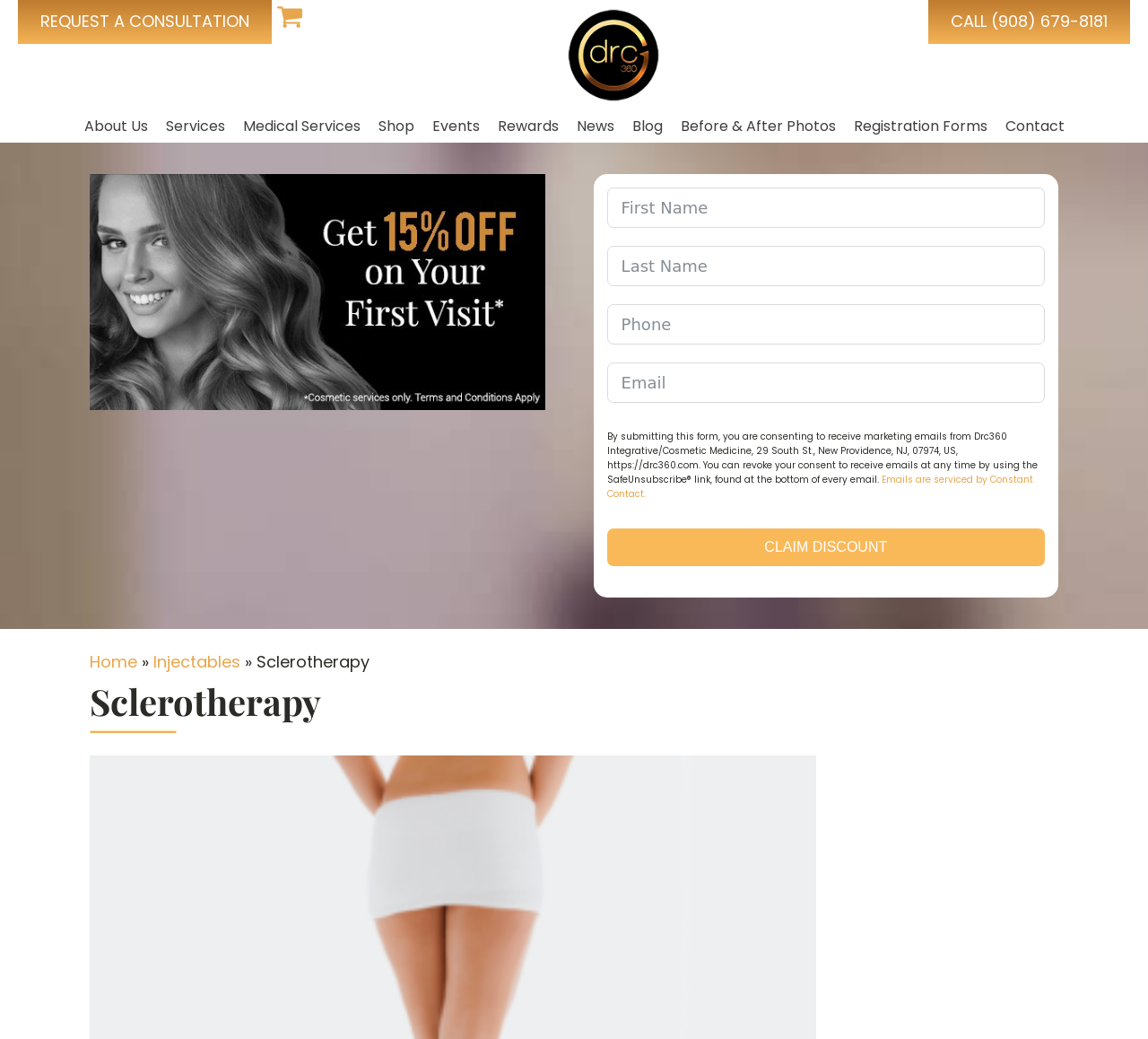Please determine the bounding box coordinates of the clickable area required to carry out the following instruction: "Request a consultation". The coordinates must be four float numbers between 0 and 1, represented as [left, top, right, bottom].

[0.016, 0.0, 0.237, 0.042]